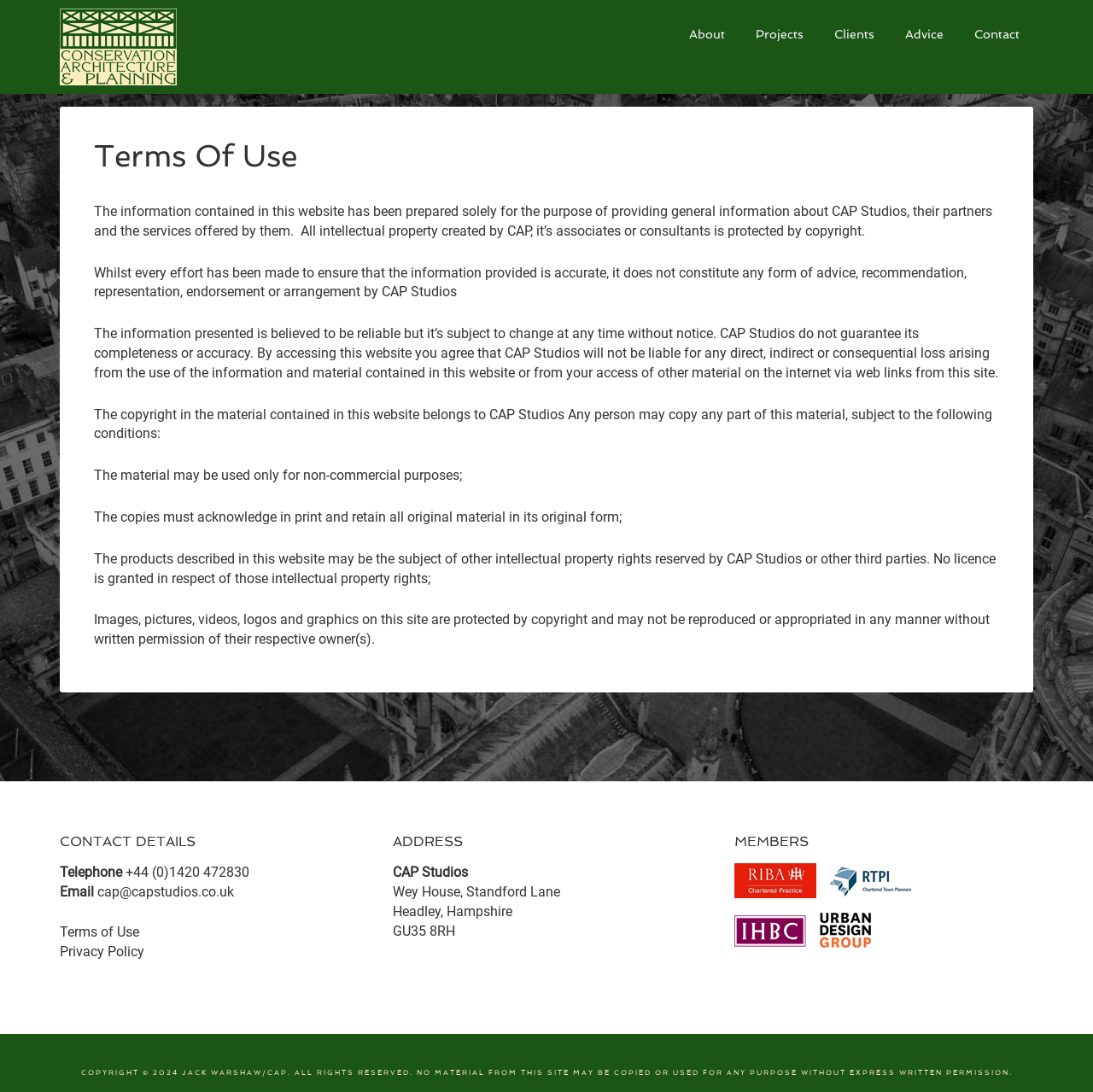What organizations is CAP Studios a member of?
Provide a well-explained and detailed answer to the question.

The organizations that CAP Studios is a member of can be found in the 'MEMBERS' section of the webpage, where they are listed as links with corresponding images. The organizations listed are the Royal Institute of British Architects, Royal Town Planning Institute, Institute of Historic Building Conservation, and Urban Design Group.